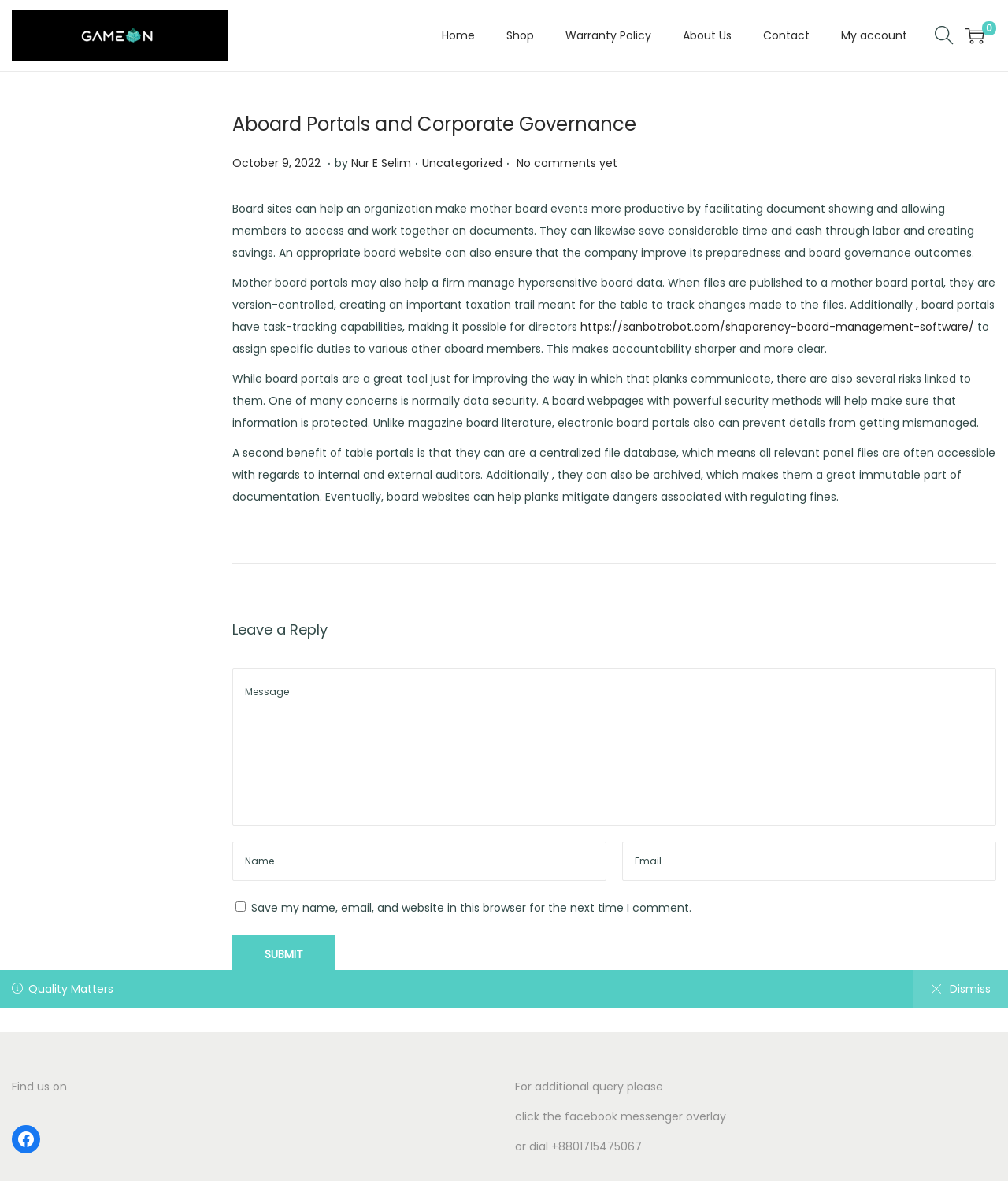What is the purpose of a board portal according to the article?
From the details in the image, answer the question comprehensively.

I read the article and found that it mentions the benefits of using a board portal, including improving board governance outcomes, facilitating document sharing, and saving time and money.